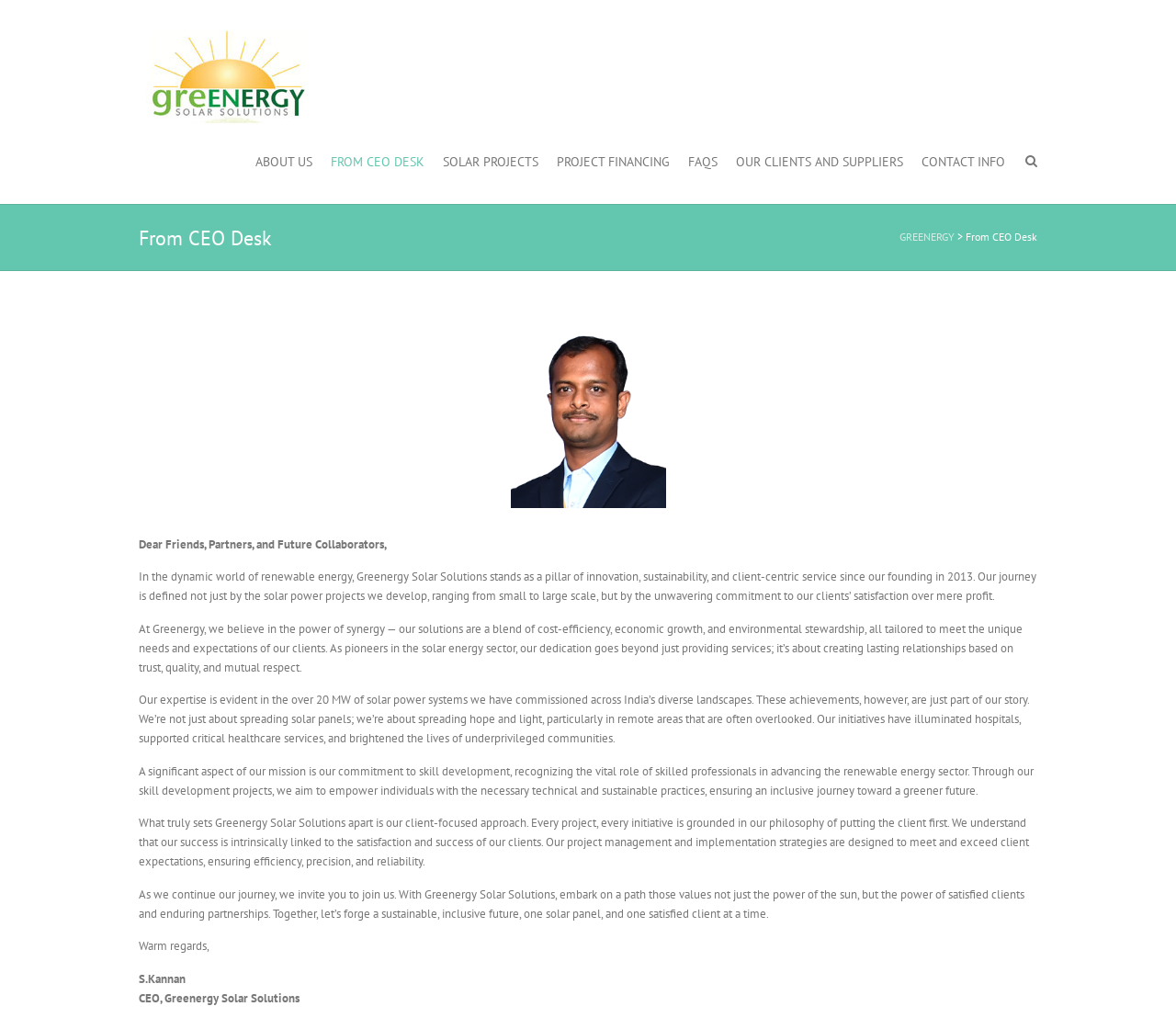Give an in-depth explanation of the webpage layout and content.

The webpage is a CEO's desk page from GREENERGY, a company that specializes in solar energy solutions. At the top, there is a heading with the company name "GREENERGY" and a corresponding image. Below this, there is a navigation menu with links to various sections of the website, including "ABOUT US", "FROM CEO DESK", "SOLAR PROJECTS", "PROJECT FINANCING", "FAQS", "OUR CLIENTS AND SUPPLIERS", and "CONTACT INFO".

The main content of the page is an article from the CEO, which starts with a heading "From CEO Desk". The article is divided into several paragraphs, each describing the company's mission, values, and achievements in the field of renewable energy. The text explains how GREENERGY stands out from others in the industry, highlighting their commitment to client satisfaction, innovation, and sustainability.

There is a figure or image embedded in the article, but its content is not specified. The article concludes with a message from the CEO, S.Kannan, inviting readers to join GREENERGY on their journey towards a sustainable future.

Throughout the page, there are a total of 7 links, 1 image, 1 figure, and 11 blocks of static text. The layout is organized, with clear headings and concise paragraphs, making it easy to read and understand the content.